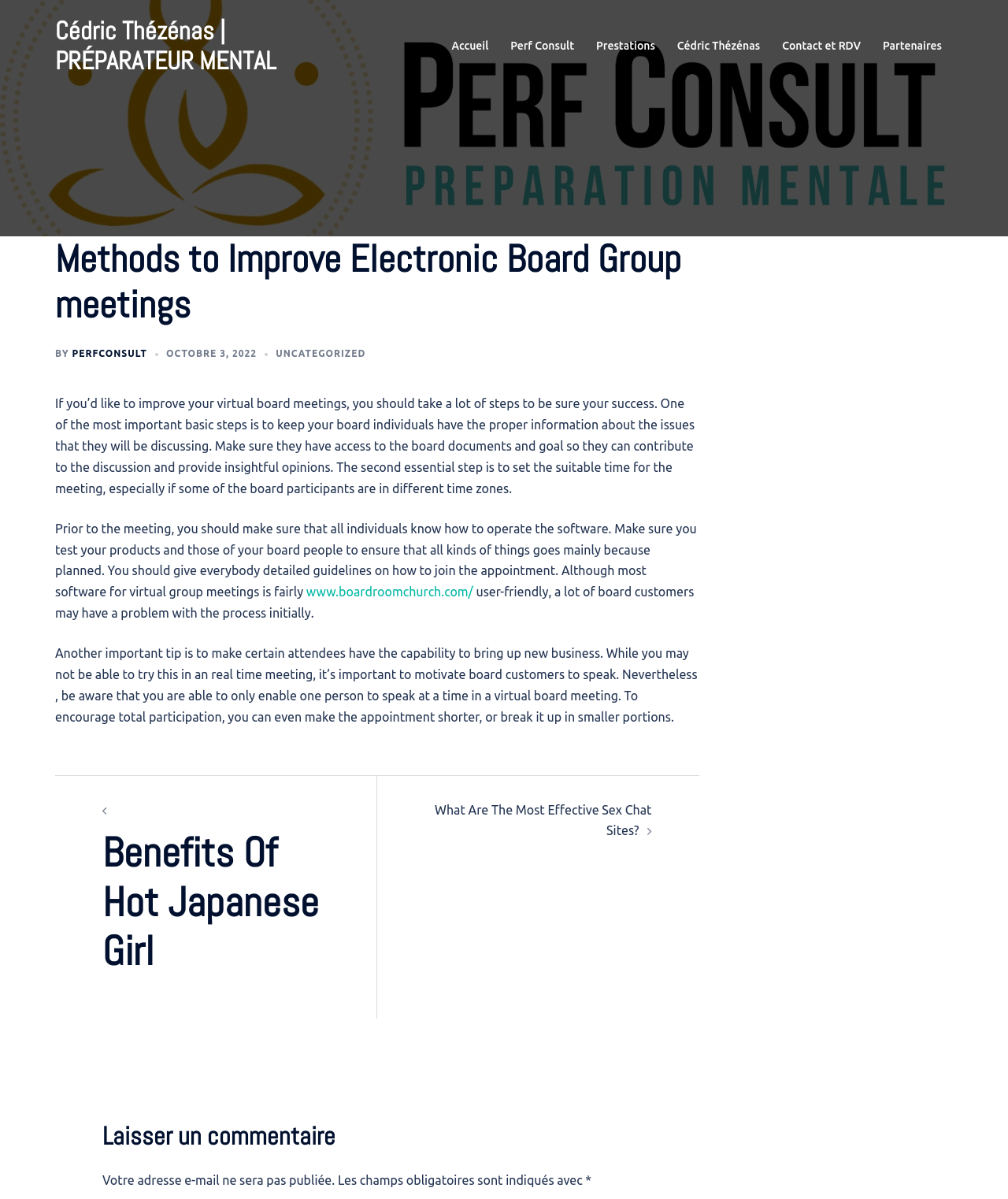Please identify the primary heading on the webpage and return its text.

Cédric Thézénas | PRÉPARATEUR MENTAL